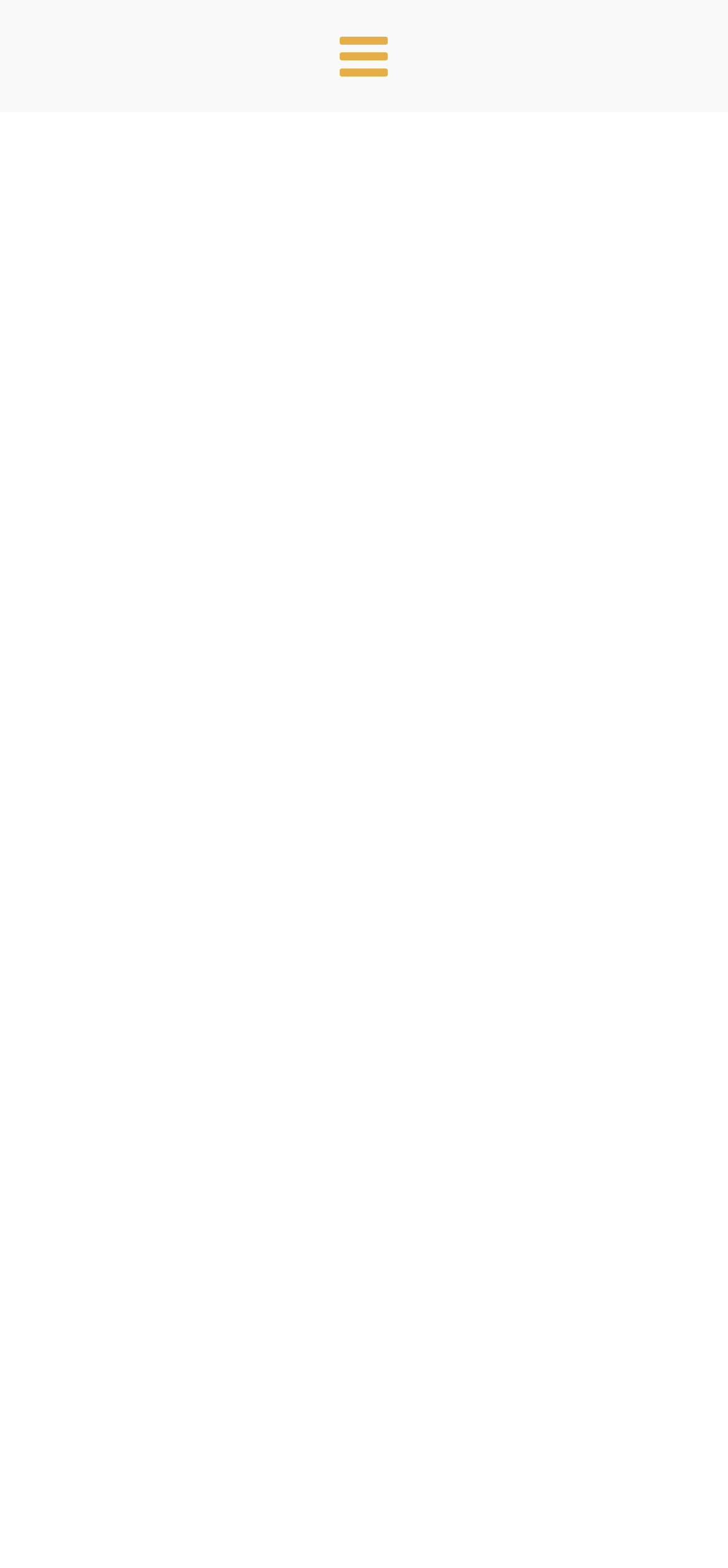What is the date of the article?
Use the image to answer the question with a single word or phrase.

August 25, 2016